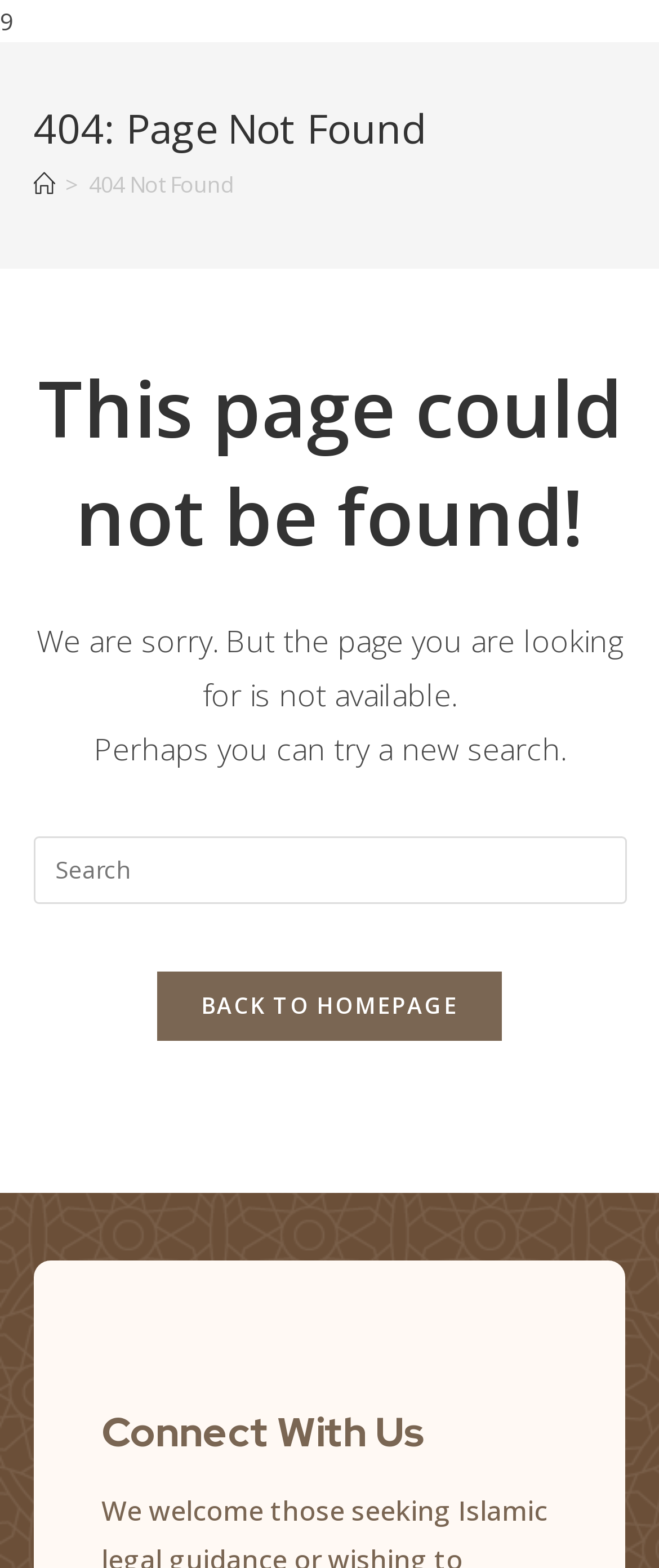Using the webpage screenshot, find the UI element described by aria-label="Insert search query" name="s" placeholder="Search". Provide the bounding box coordinates in the format (top-left x, top-left y, bottom-right x, bottom-right y), ensuring all values are floating point numbers between 0 and 1.

[0.05, 0.533, 0.95, 0.576]